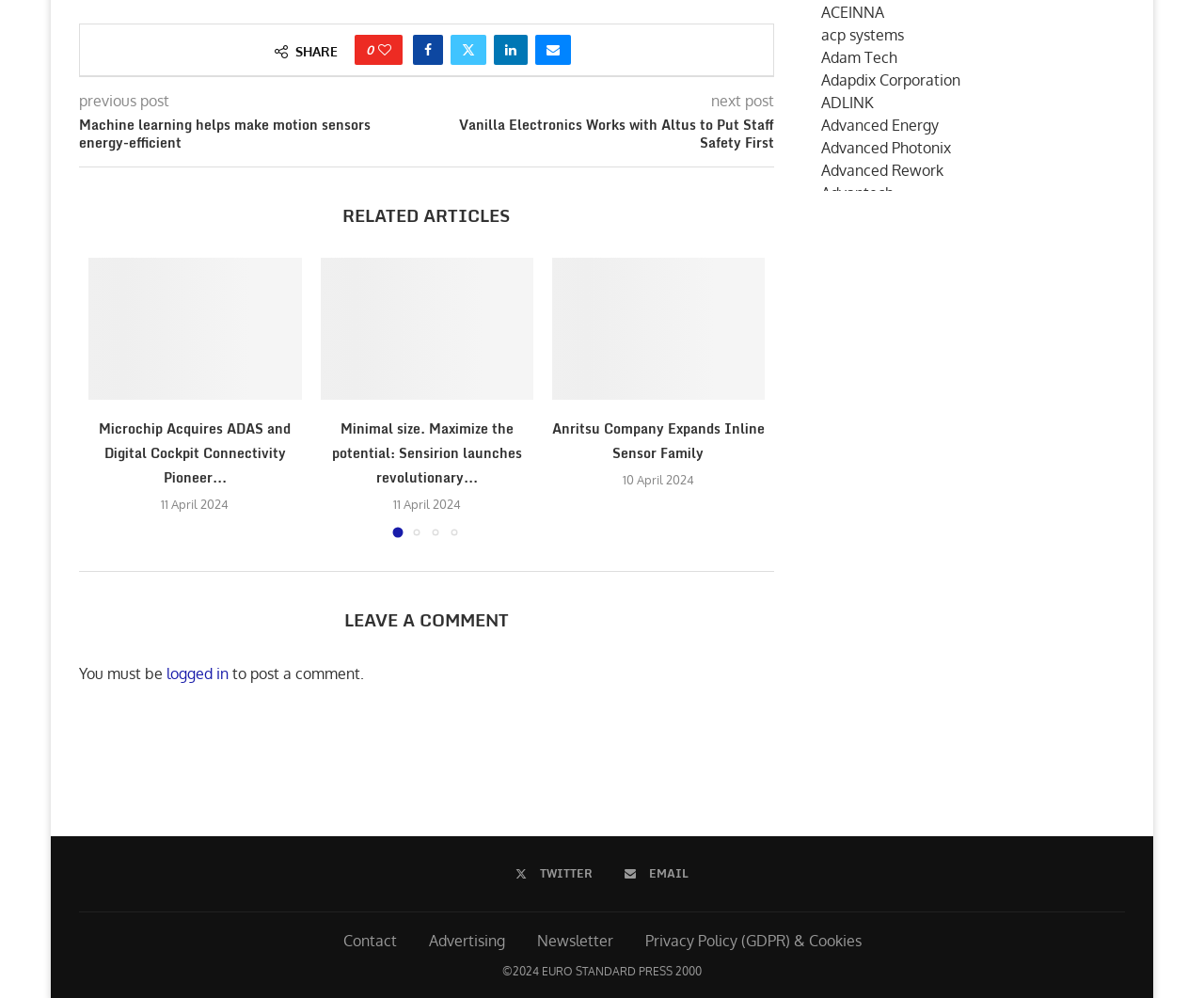How many links are there in the webpage?
Based on the image, answer the question with as much detail as possible.

I counted the number of link elements on the webpage, which include links to articles, share options, and company names. There are 34 links in total.